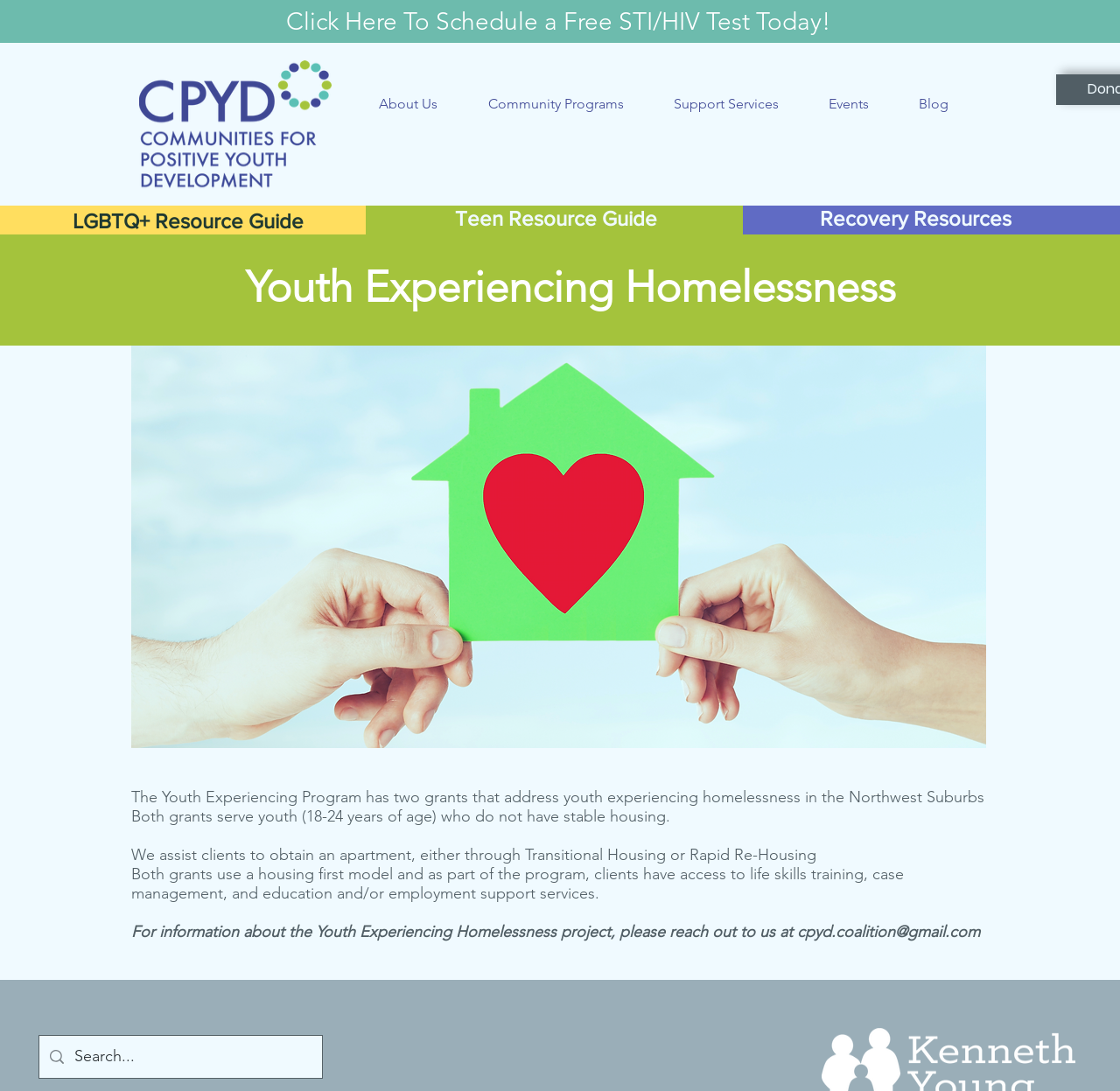Answer the question using only a single word or phrase: 
What is the purpose of the housing first model?

To obtain an apartment